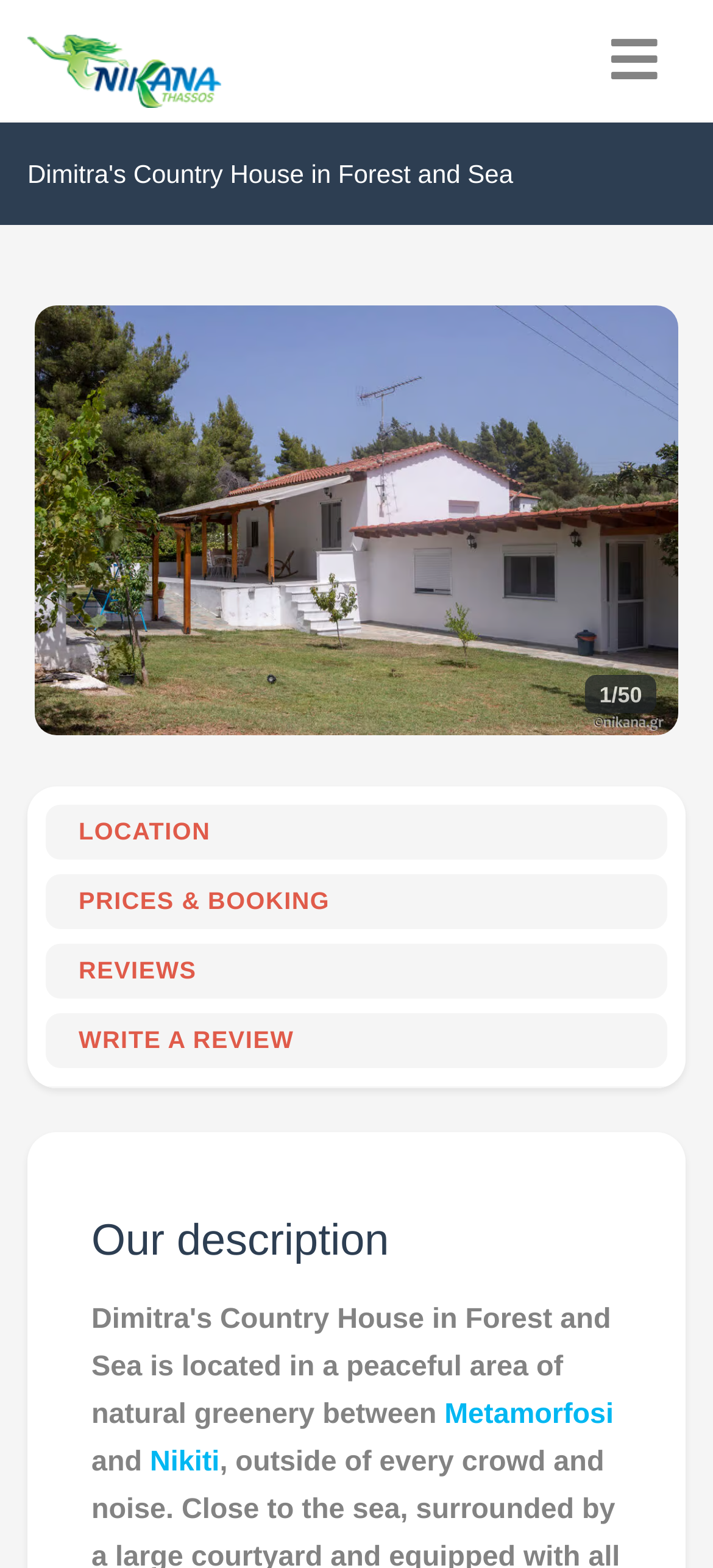Specify the bounding box coordinates of the area to click in order to follow the given instruction: "Click the 'Add URL' link."

None